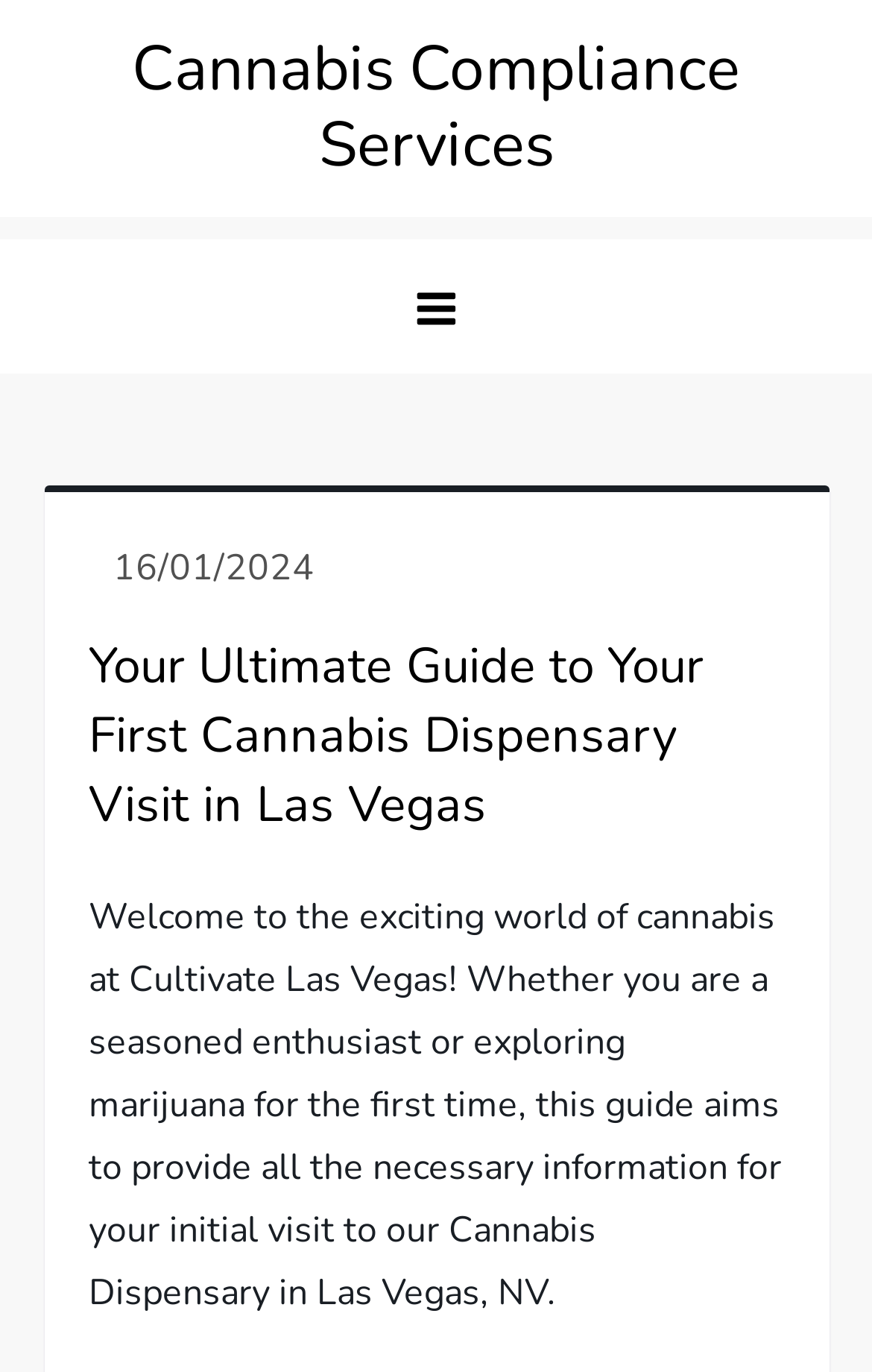Give an in-depth explanation of the webpage layout and content.

The webpage is a guide to visiting a cannabis dispensary in Las Vegas, specifically Cultivate Las Vegas. At the top, there is a link to "Cannabis Compliance Services" positioned near the left edge of the page. Below this link, a button labeled "menu" is located, which is not expanded. 

To the right of the "menu" button, there is a link displaying the date "16/01/2024". Above this date, a large heading spans across the page, reading "Your Ultimate Guide to Your First Cannabis Dispensary Visit in Las Vegas". 

Below the heading, a block of text welcomes readers to the world of cannabis at Cultivate Las Vegas, explaining that the guide is intended to provide necessary information for a first-time visit to the dispensary. This text takes up a significant portion of the page, positioned near the center.